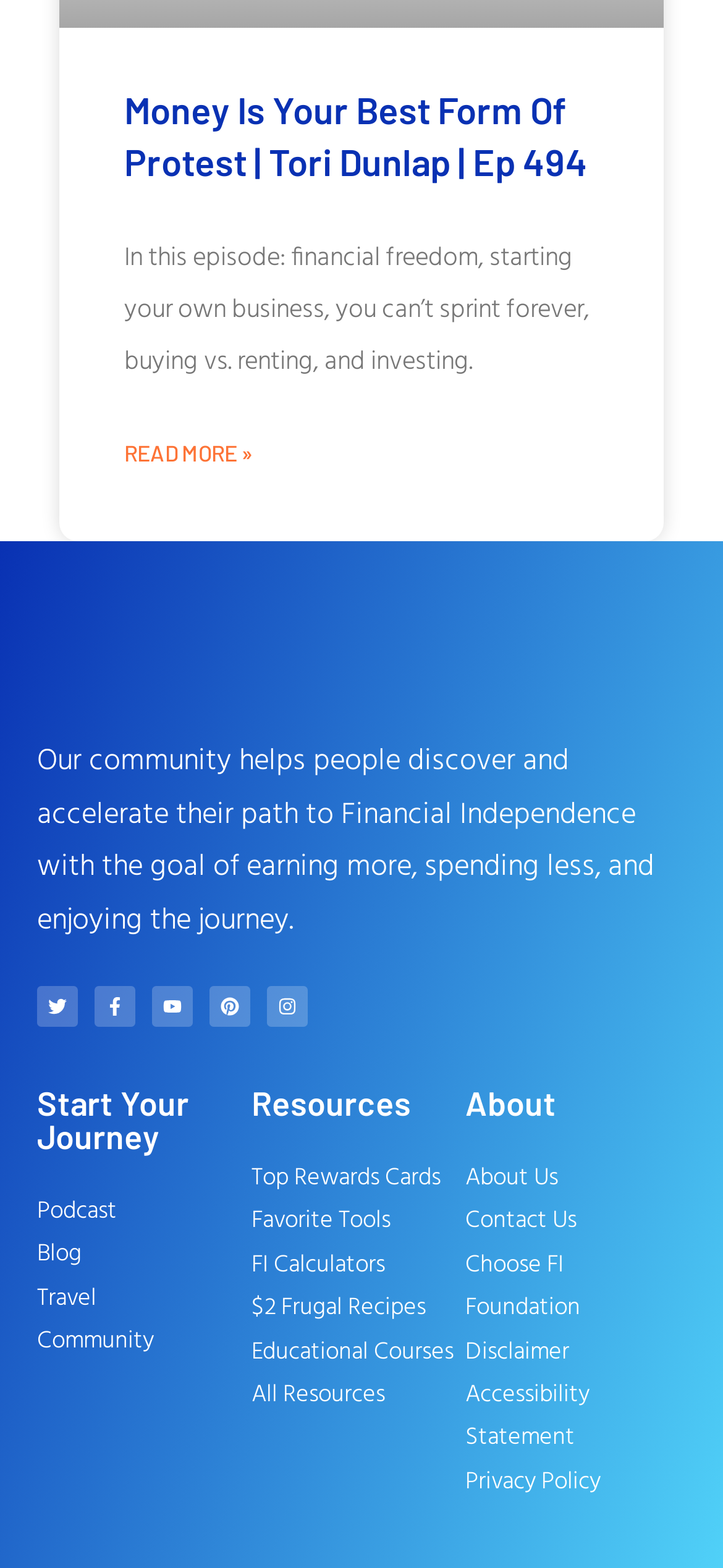Highlight the bounding box coordinates of the region I should click on to meet the following instruction: "Visit Twitter page".

[0.051, 0.629, 0.108, 0.655]